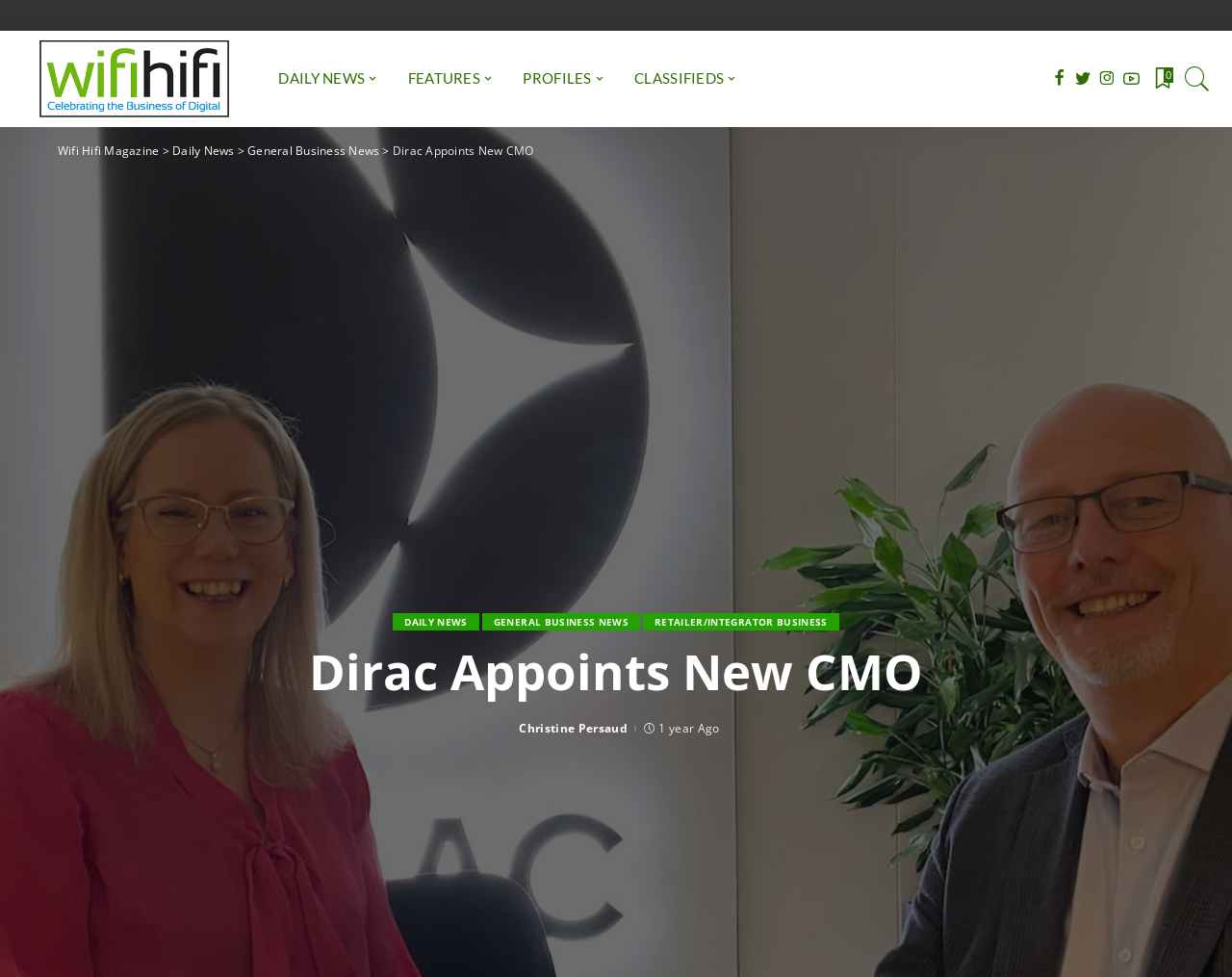What is the date of the news post?
Provide a detailed answer to the question using information from the image.

The webpage shows the date of the news post as 2023-02-20T06:25:00-05:00, which can be shortened to 2023-02-20.